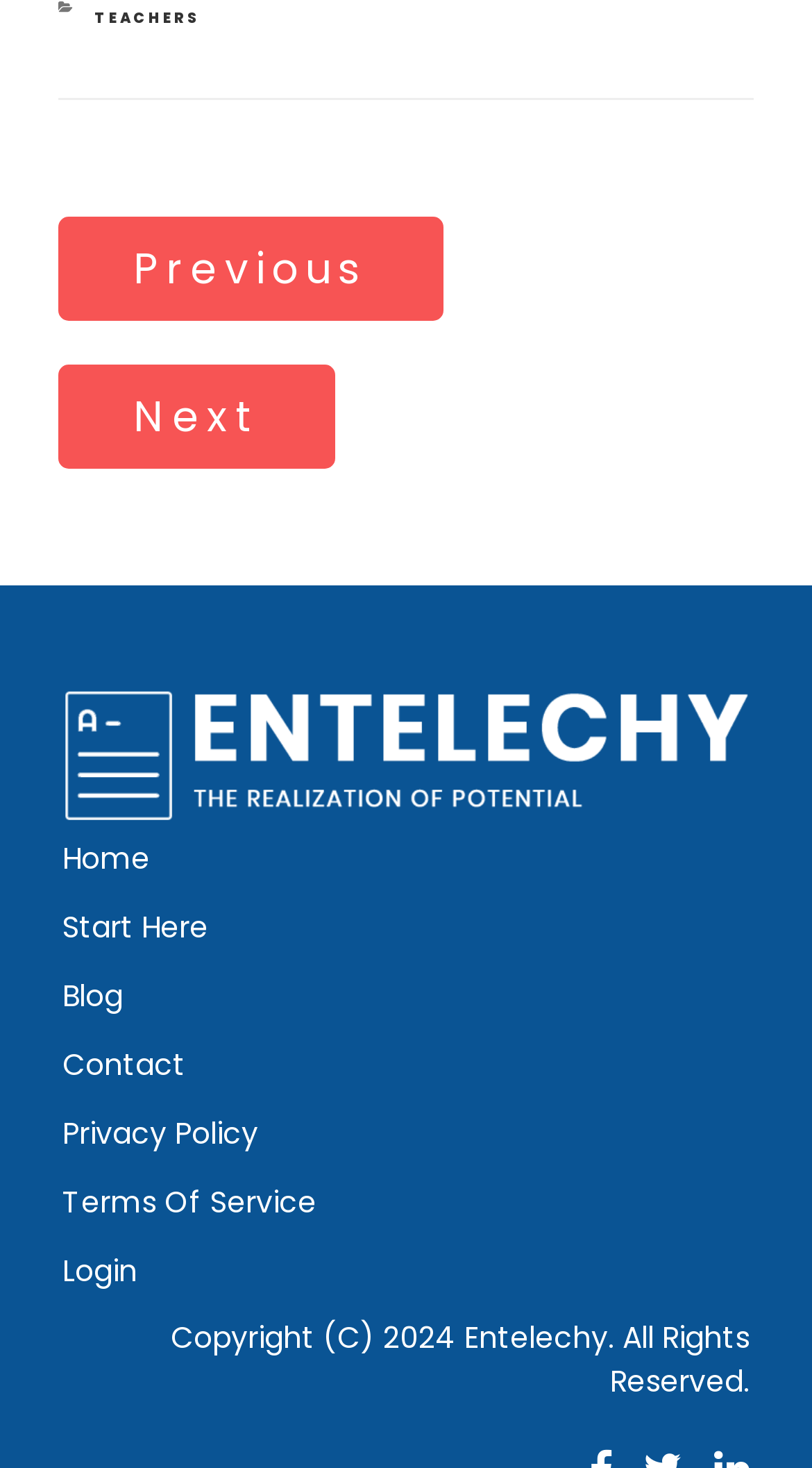Provide the bounding box coordinates of the section that needs to be clicked to accomplish the following instruction: "go to teachers page."

[0.116, 0.006, 0.247, 0.019]